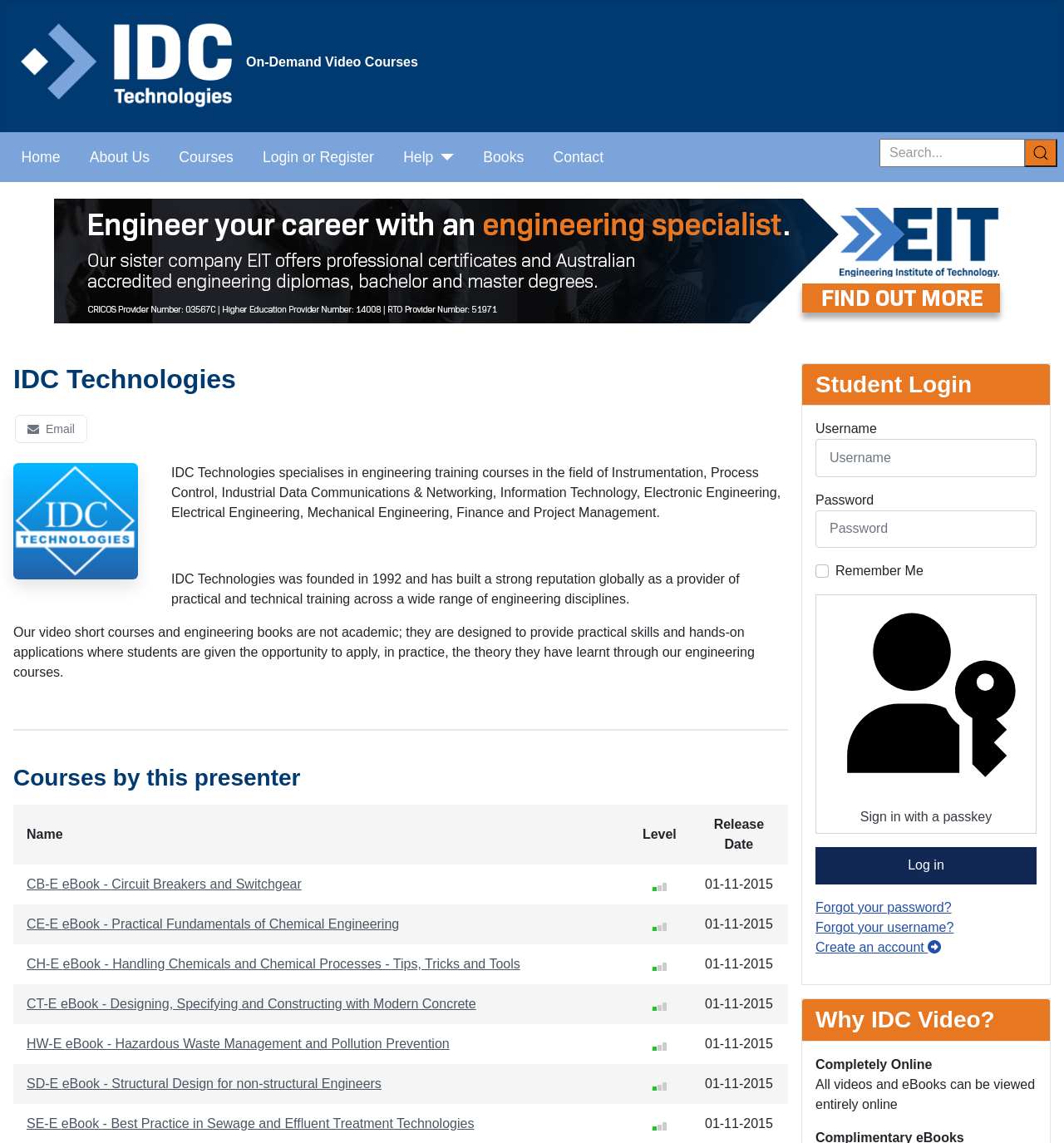Answer the question in a single word or phrase:
What is the release date of the 'CB-E eBook - Circuit Breakers and Switchgear' course?

01-11-2015